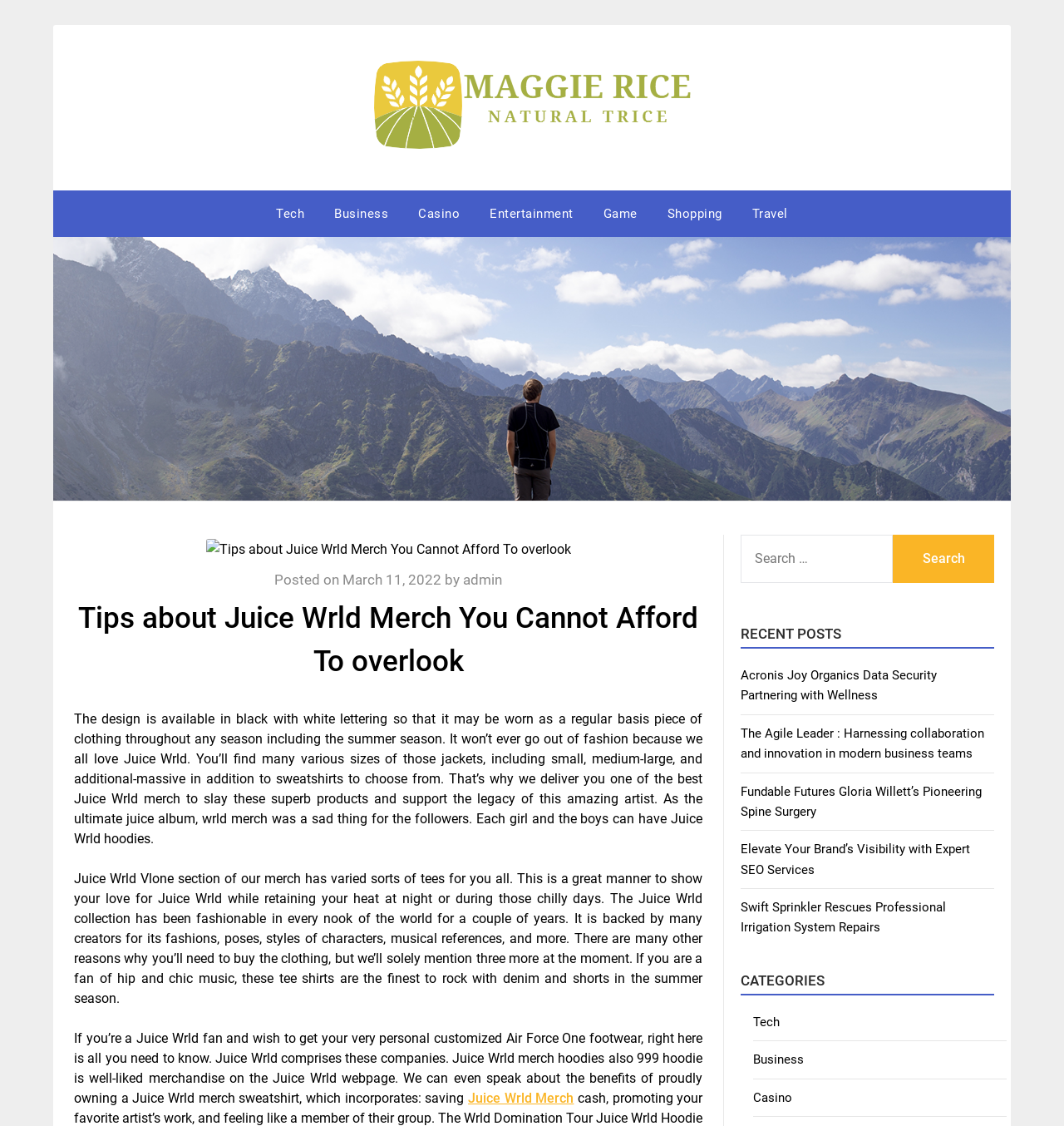Provide the bounding box coordinates of the UI element that matches the description: "parent_node: SEARCH FOR: value="Search"".

[0.839, 0.475, 0.934, 0.518]